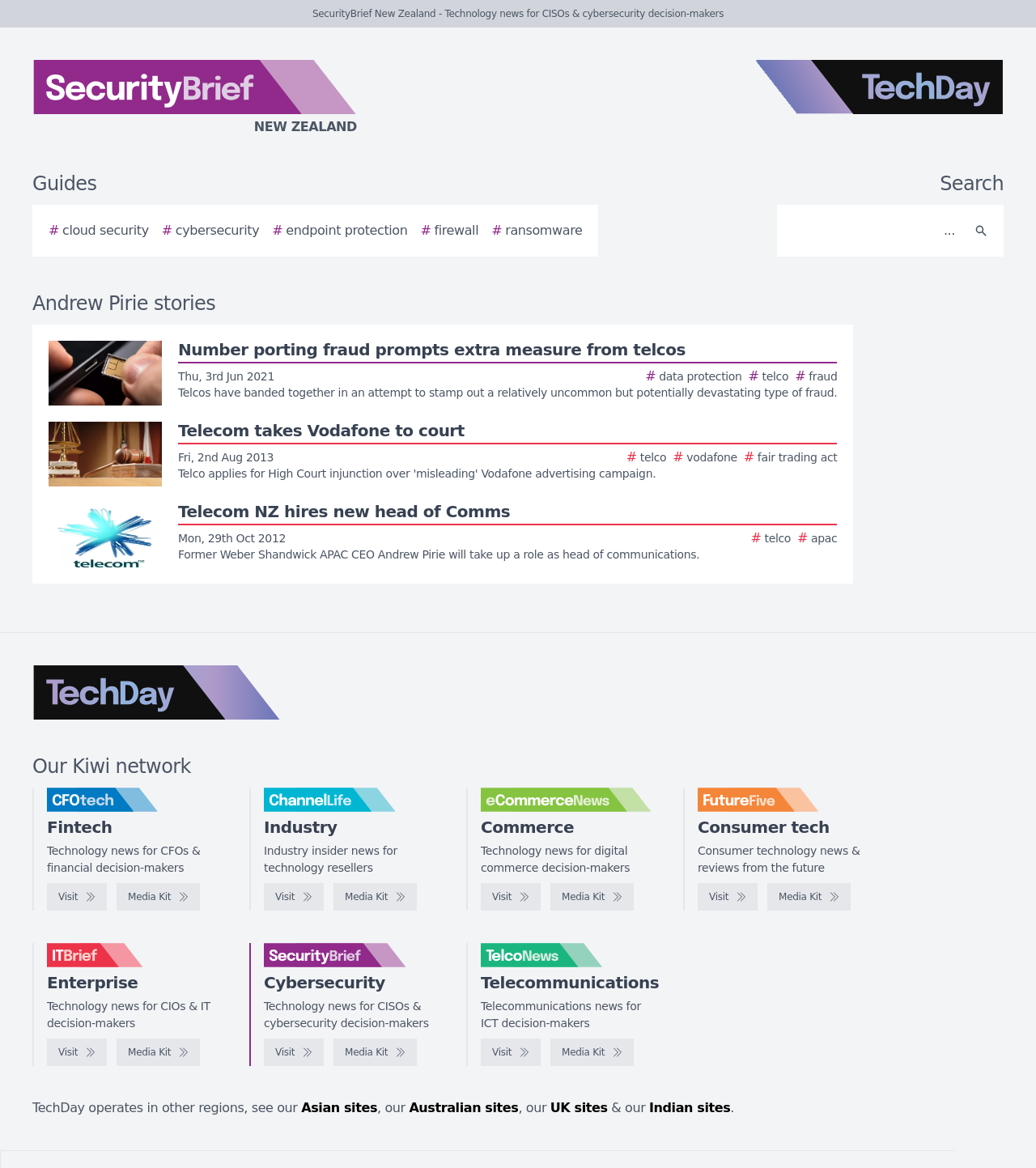Determine the bounding box coordinates for the area that needs to be clicked to fulfill this task: "Search for a story". The coordinates must be given as four float numbers between 0 and 1, i.e., [left, top, right, bottom].

[0.756, 0.181, 0.931, 0.214]